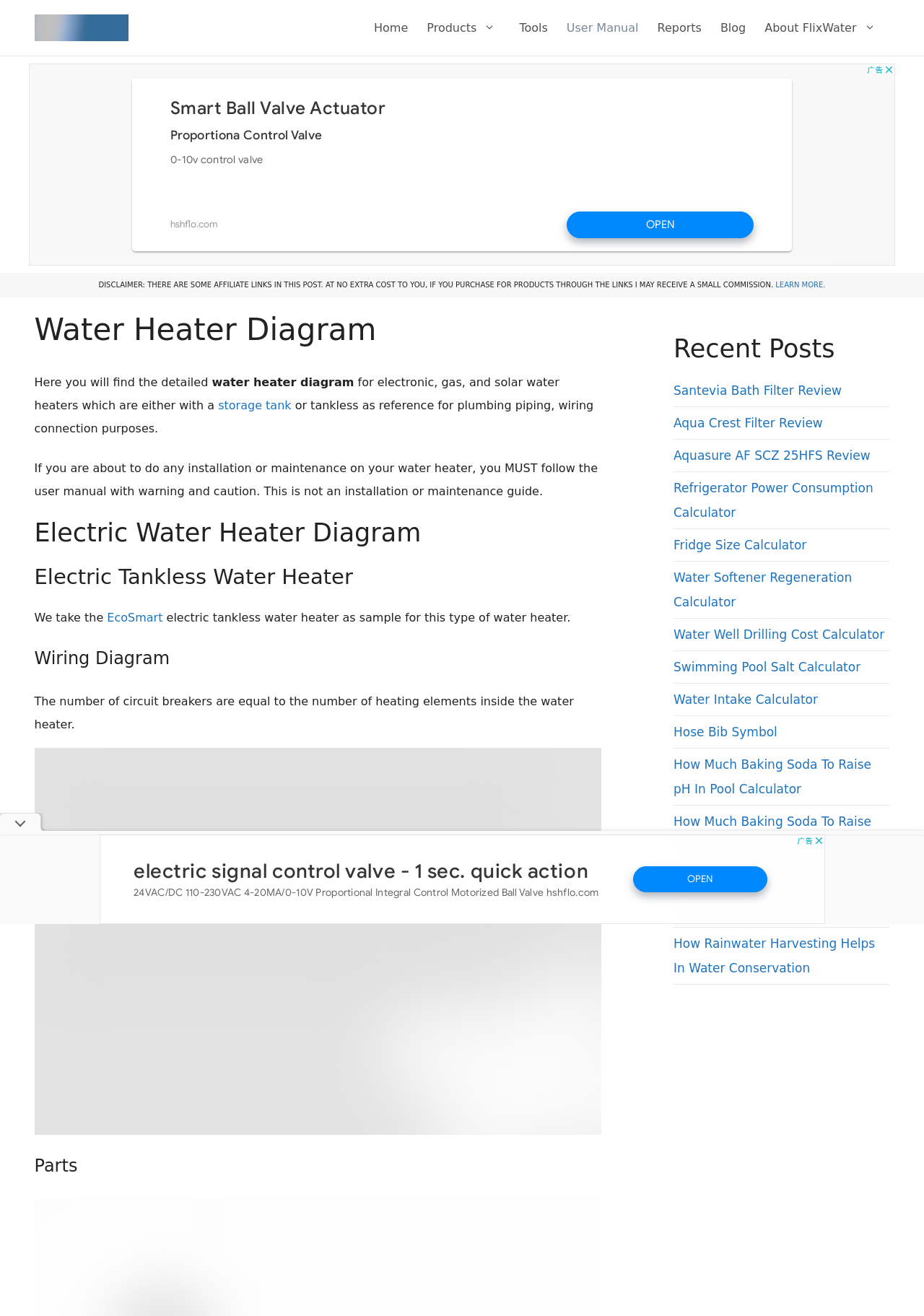What is the warning for users who want to install or maintain their water heater?
Use the image to answer the question with a single word or phrase.

Follow user manual with warning and caution